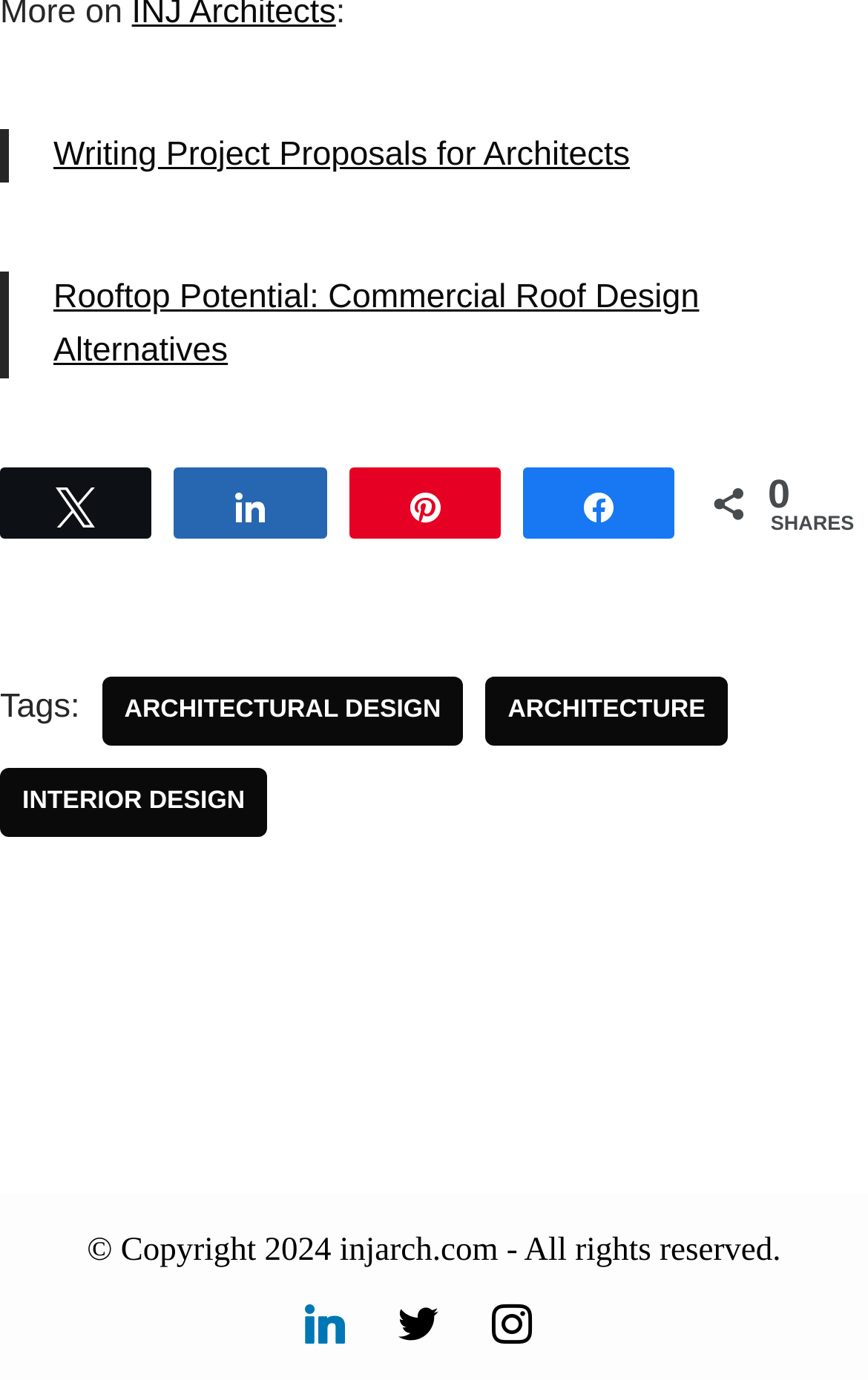What is the category of the second article?
Carefully analyze the image and provide a thorough answer to the question.

The second article is categorized under 'Commercial Roof Design', which can be inferred from the link text 'Rooftop Potential: Commercial Roof Design Alternatives'.